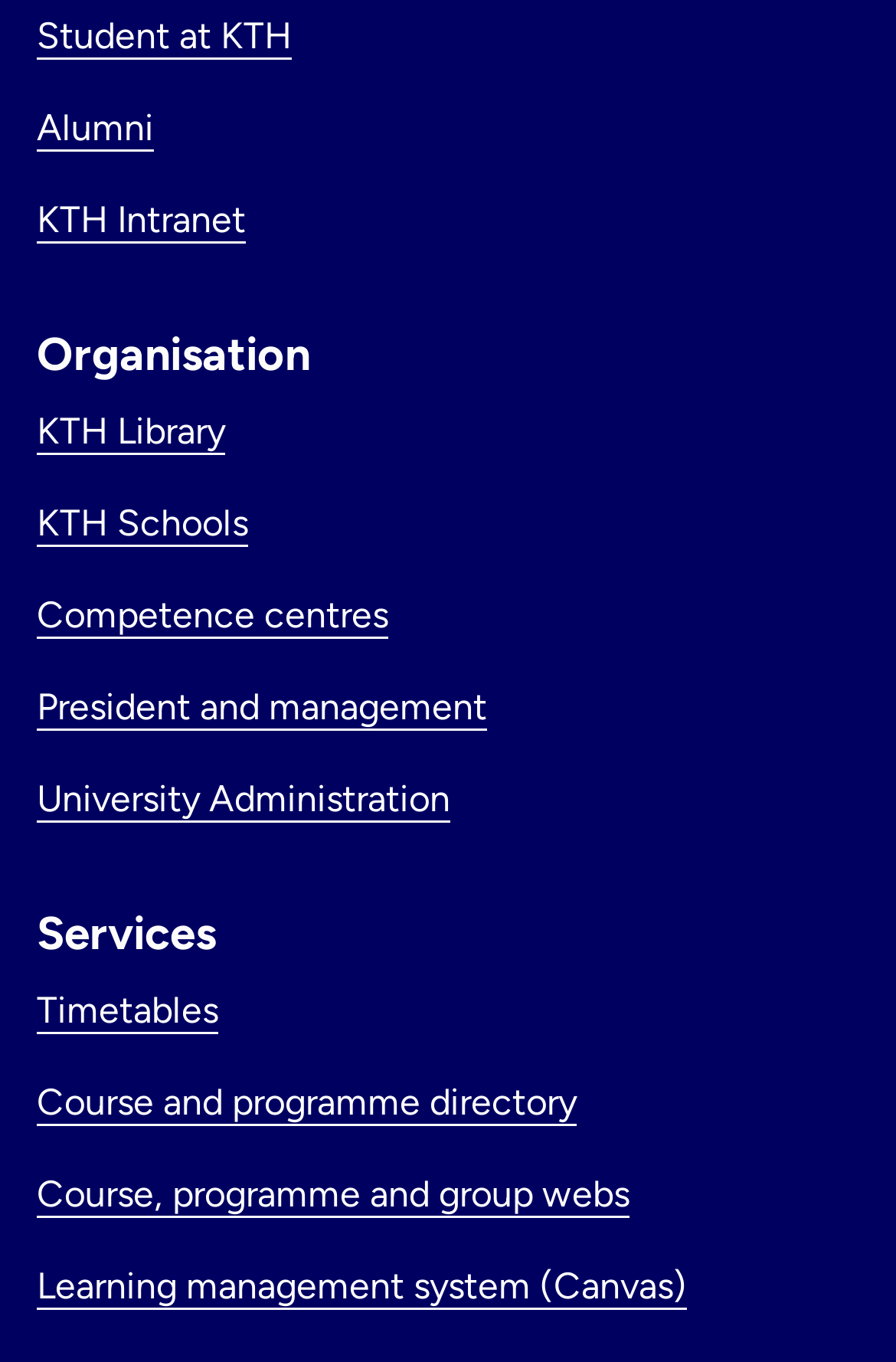Locate the bounding box coordinates of the clickable element to fulfill the following instruction: "Explore the Organisation". Provide the coordinates as four float numbers between 0 and 1 in the format [left, top, right, bottom].

[0.041, 0.236, 0.959, 0.283]